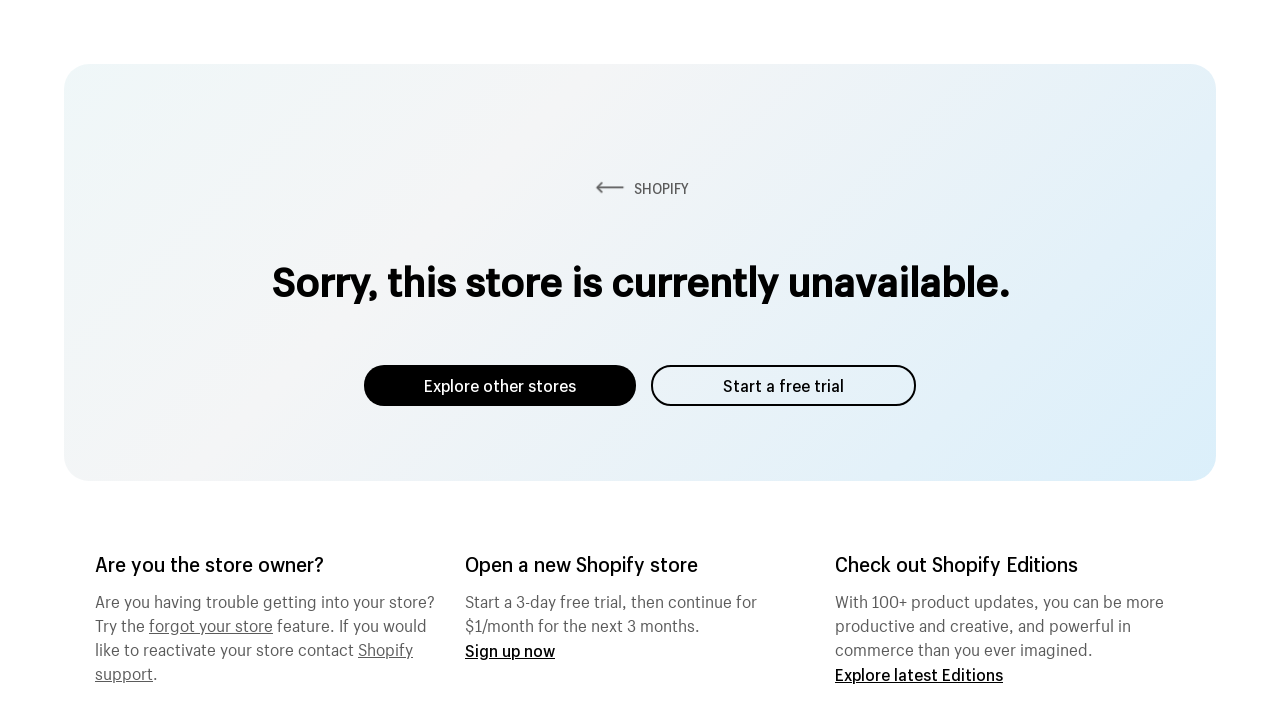Find the bounding box of the element with the following description: "Shopify support". The coordinates must be four float numbers between 0 and 1, formatted as [left, top, right, bottom].

[0.074, 0.88, 0.323, 0.949]